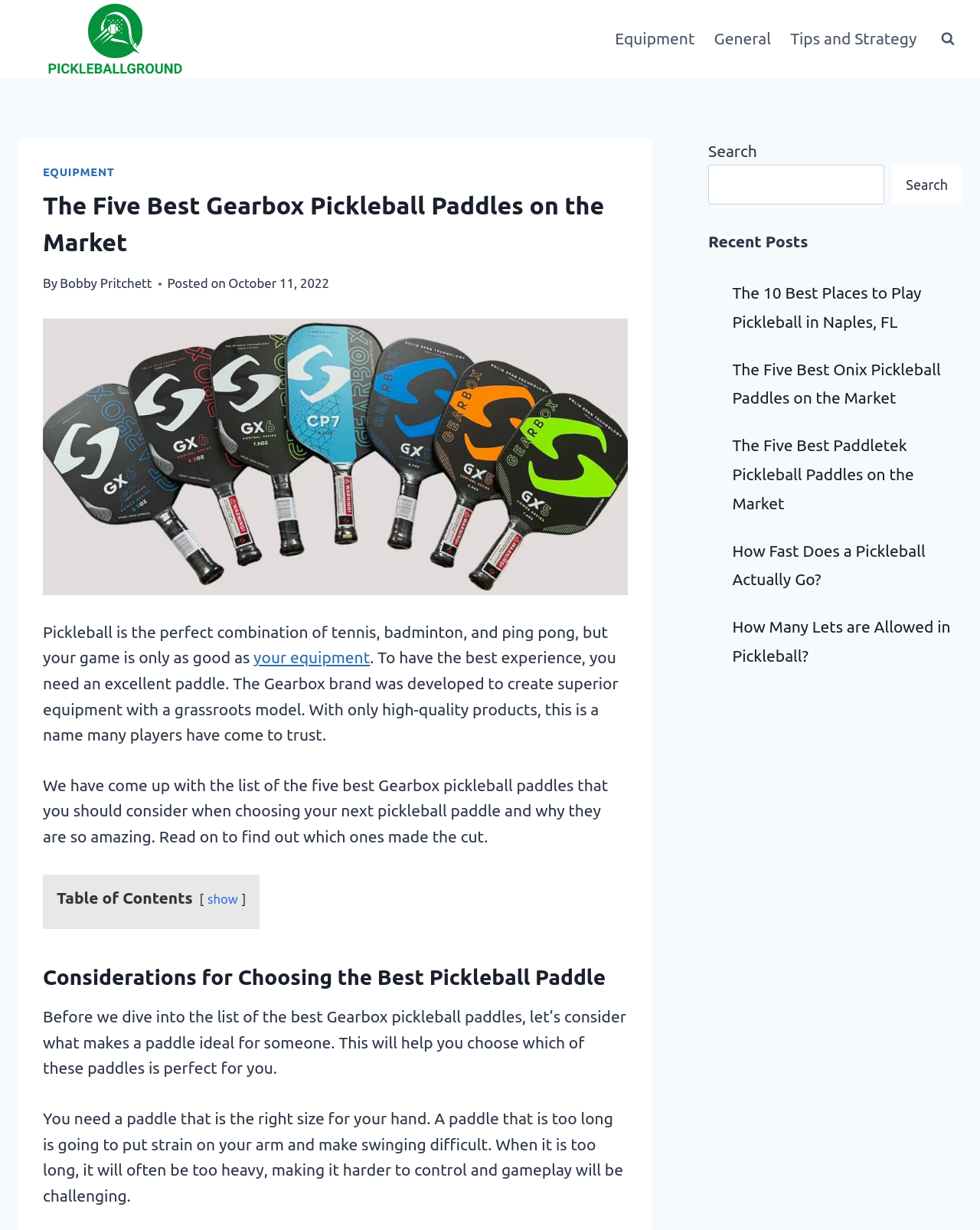Please identify the coordinates of the bounding box for the clickable region that will accomplish this instruction: "View the 'The 10 Best Places to Play Pickleball in Naples, FL' post".

[0.747, 0.23, 0.94, 0.269]